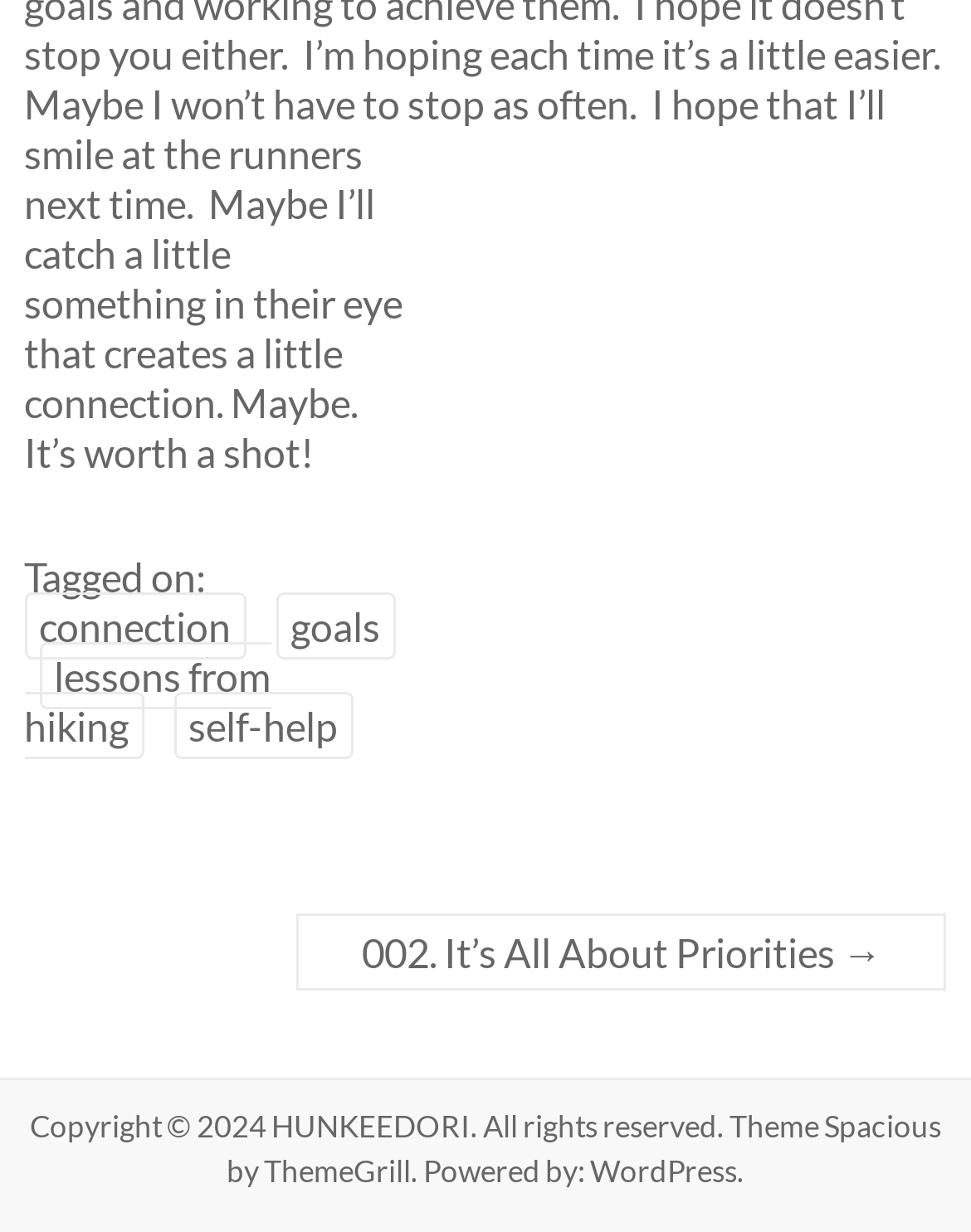Kindly determine the bounding box coordinates for the area that needs to be clicked to execute this instruction: "visit the website 'HUNKEEDORI'".

[0.279, 0.899, 0.485, 0.929]